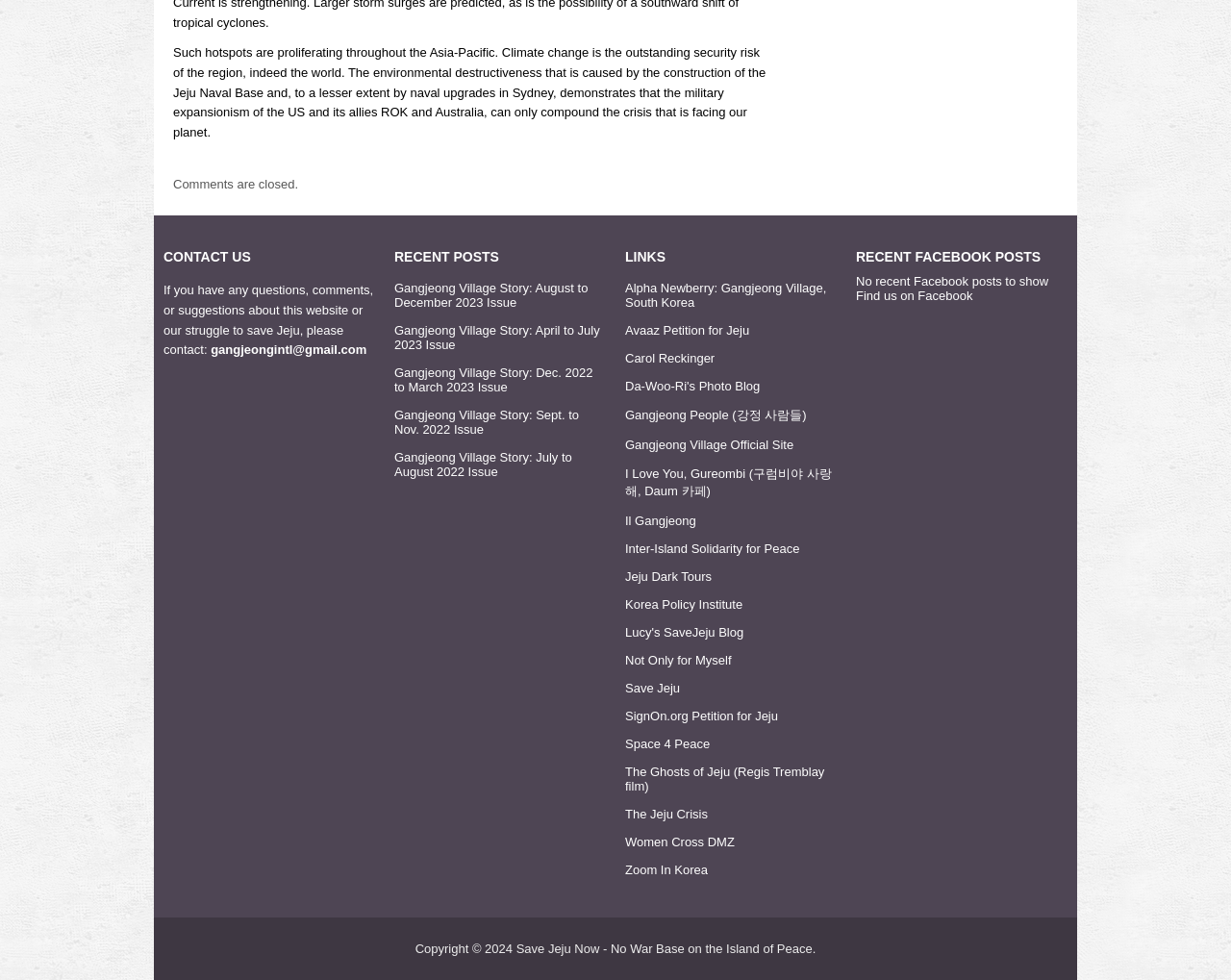What is the main topic of this webpage?
Please provide a single word or phrase answer based on the image.

Save Jeju